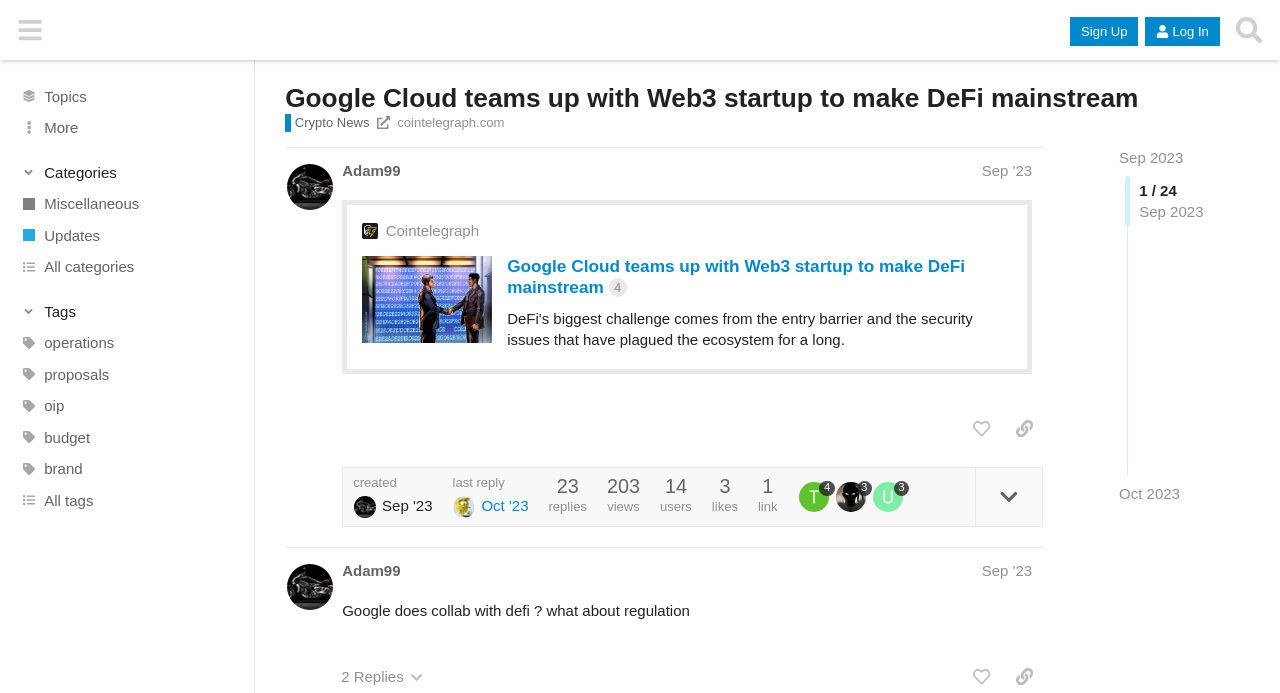What is the source of the news article?
Offer a detailed and full explanation in response to the question.

The source of the news article can be determined by looking at the link 'cointelegraph.com' which suggests that the article is from Cointelegraph.